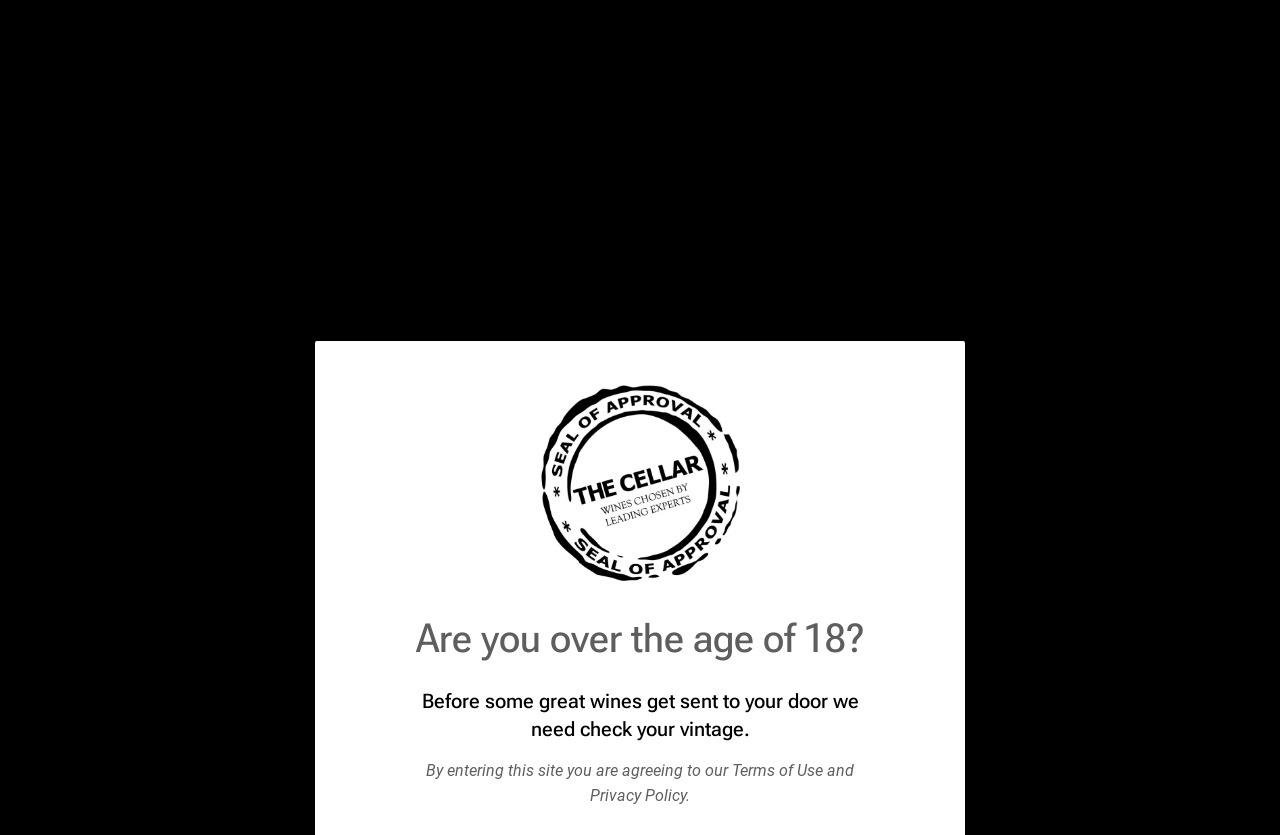Locate the bounding box coordinates of the area where you should click to accomplish the instruction: "Click the Home link".

[0.242, 0.12, 0.303, 0.189]